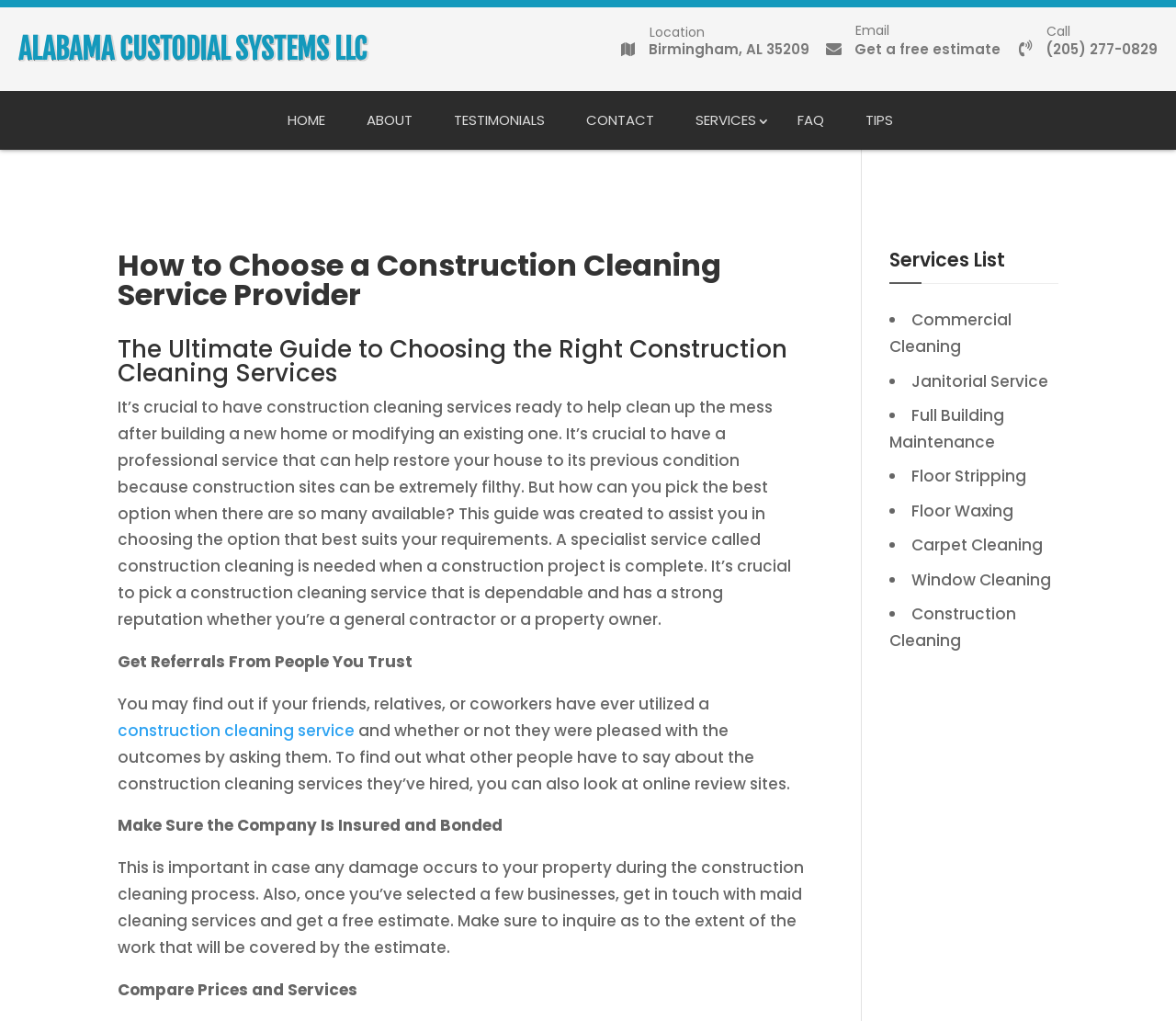What is the company name mentioned on the webpage?
Look at the image and respond with a one-word or short-phrase answer.

ALABAMA CUSTODIAL SYSTEMS LLC